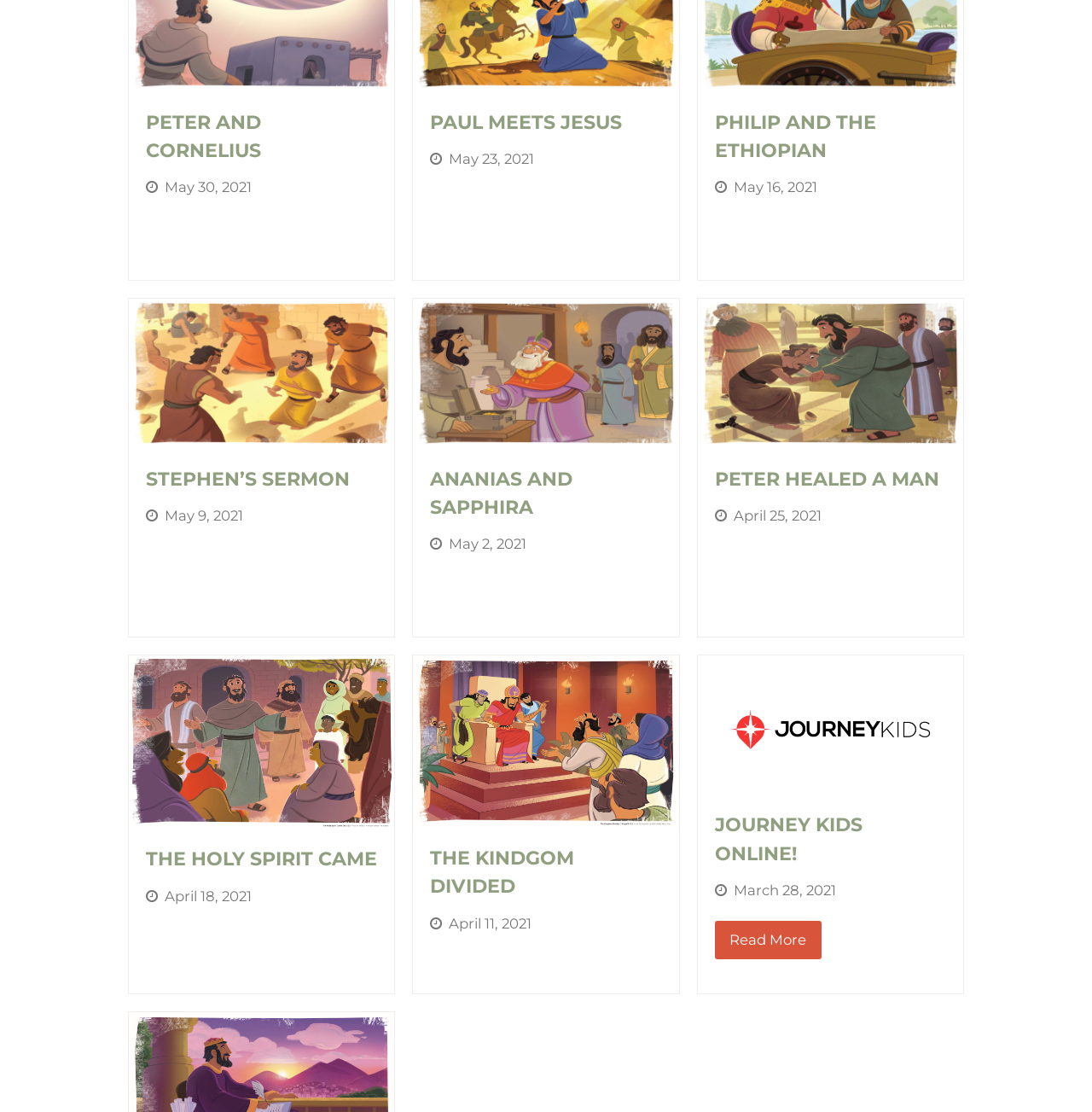Identify the bounding box of the UI element that matches this description: "Stephen’s Sermon".

[0.134, 0.42, 0.32, 0.441]